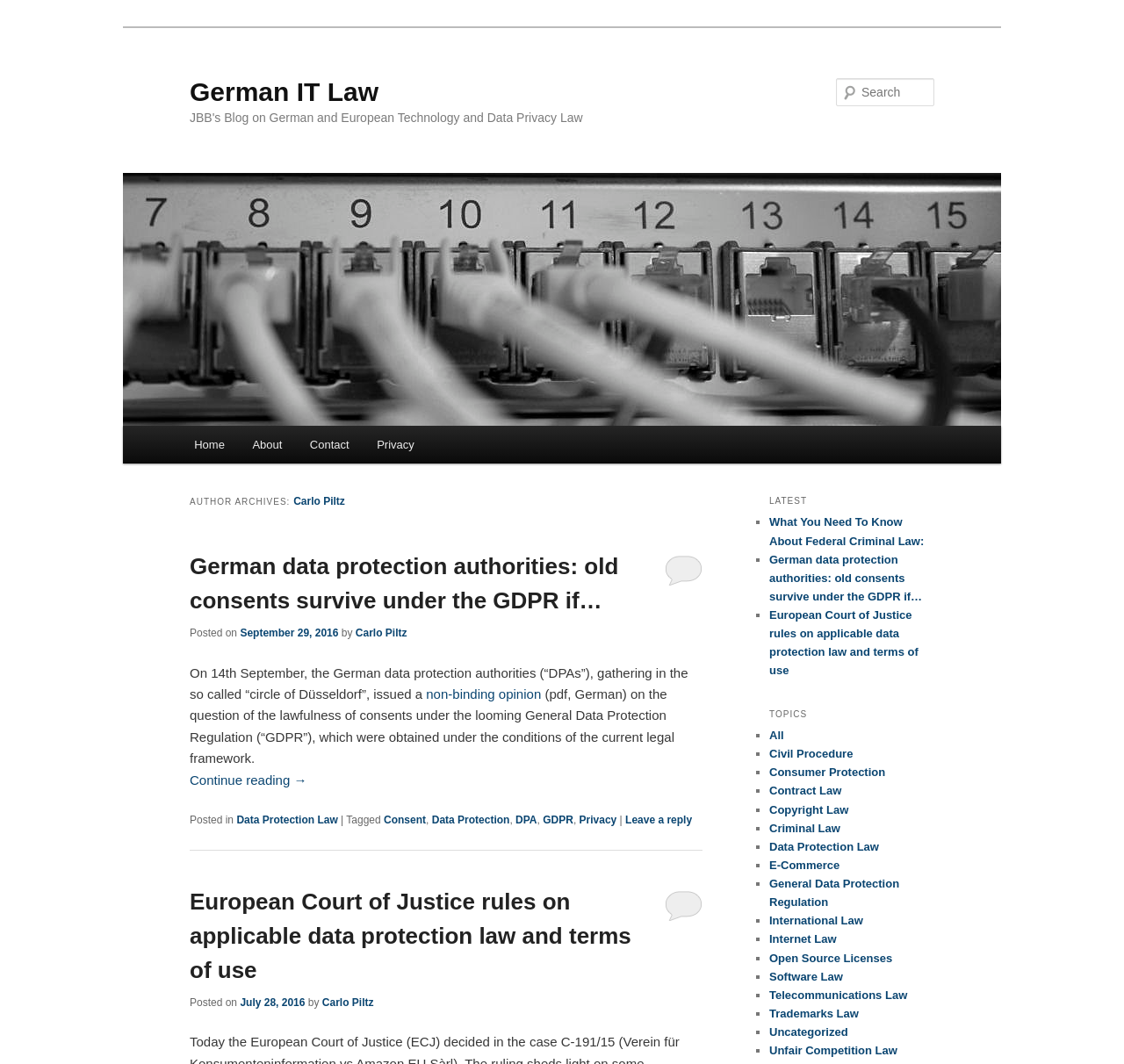Highlight the bounding box coordinates of the element you need to click to perform the following instruction: "View the topics."

[0.684, 0.661, 0.831, 0.682]